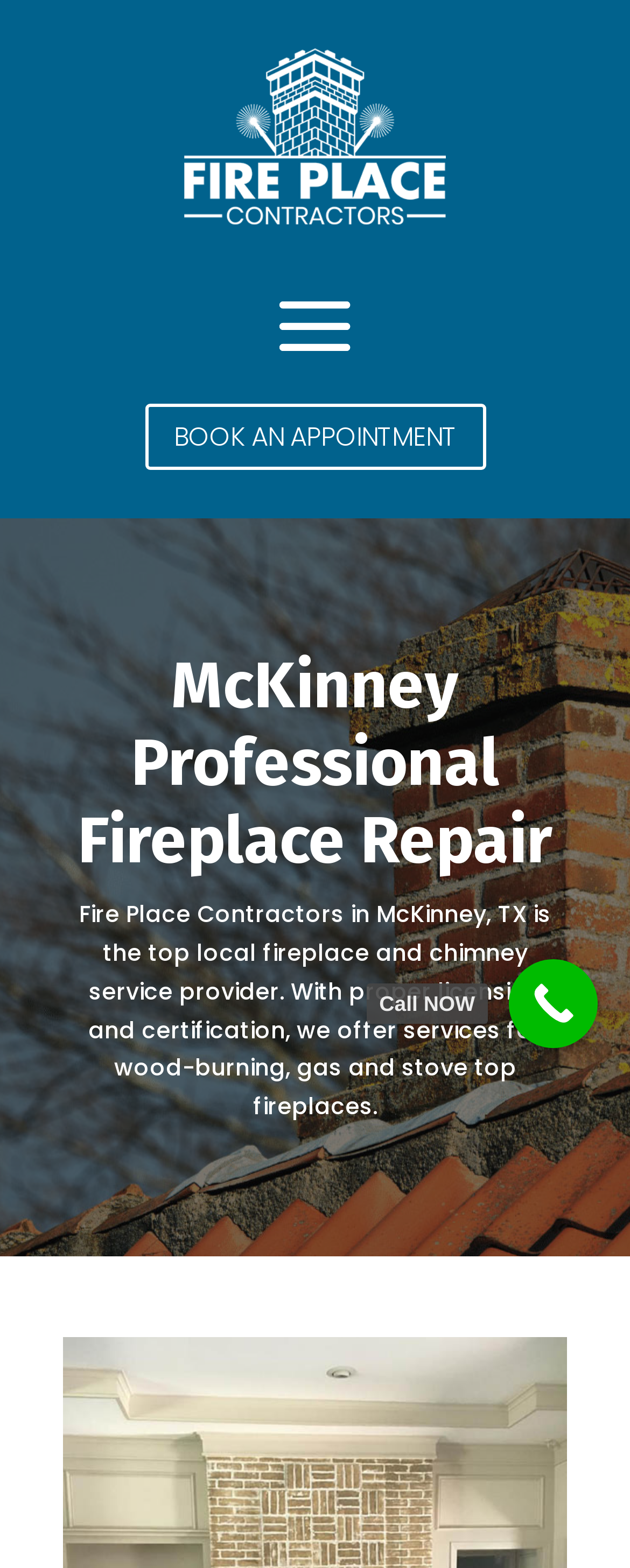Bounding box coordinates should be in the format (top-left x, top-left y, bottom-right x, bottom-right y) and all values should be floating point numbers between 0 and 1. Determine the bounding box coordinate for the UI element described as: book an appointment

[0.229, 0.258, 0.771, 0.3]